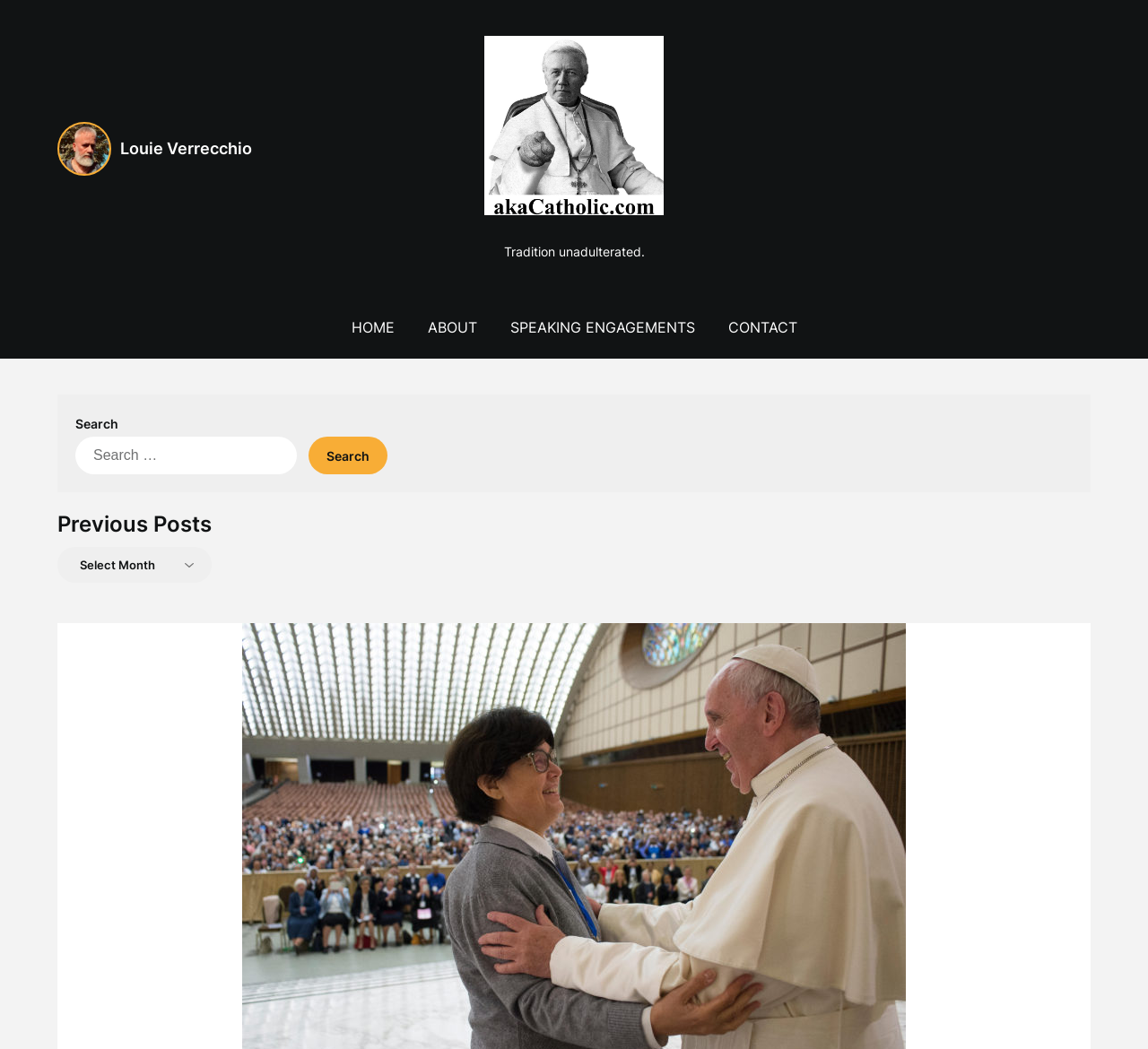Please answer the following query using a single word or phrase: 
How many columns are there in the navigation menu?

1